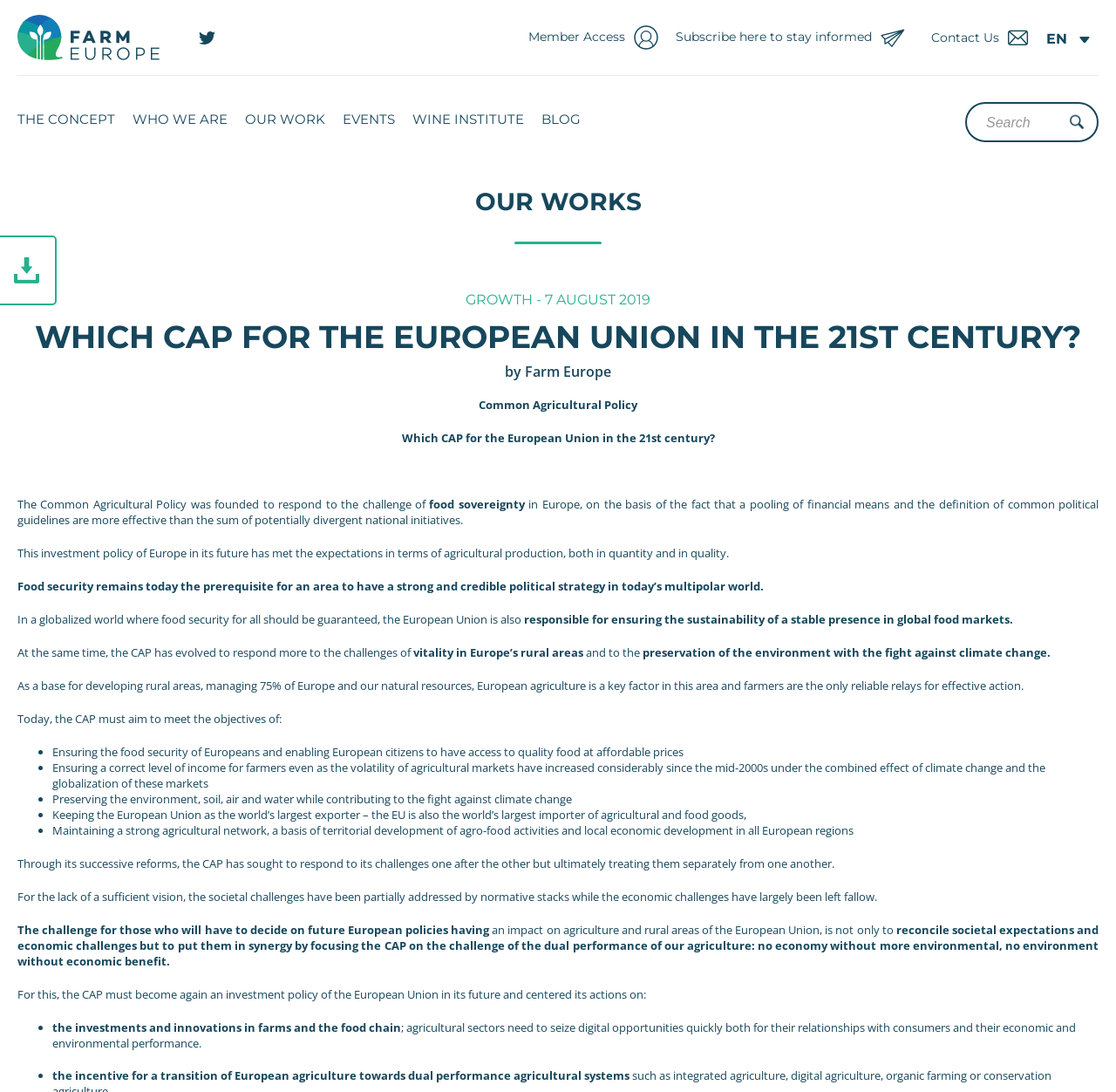Locate the bounding box coordinates of the clickable region to complete the following instruction: "Search for something."

[0.865, 0.093, 0.984, 0.13]